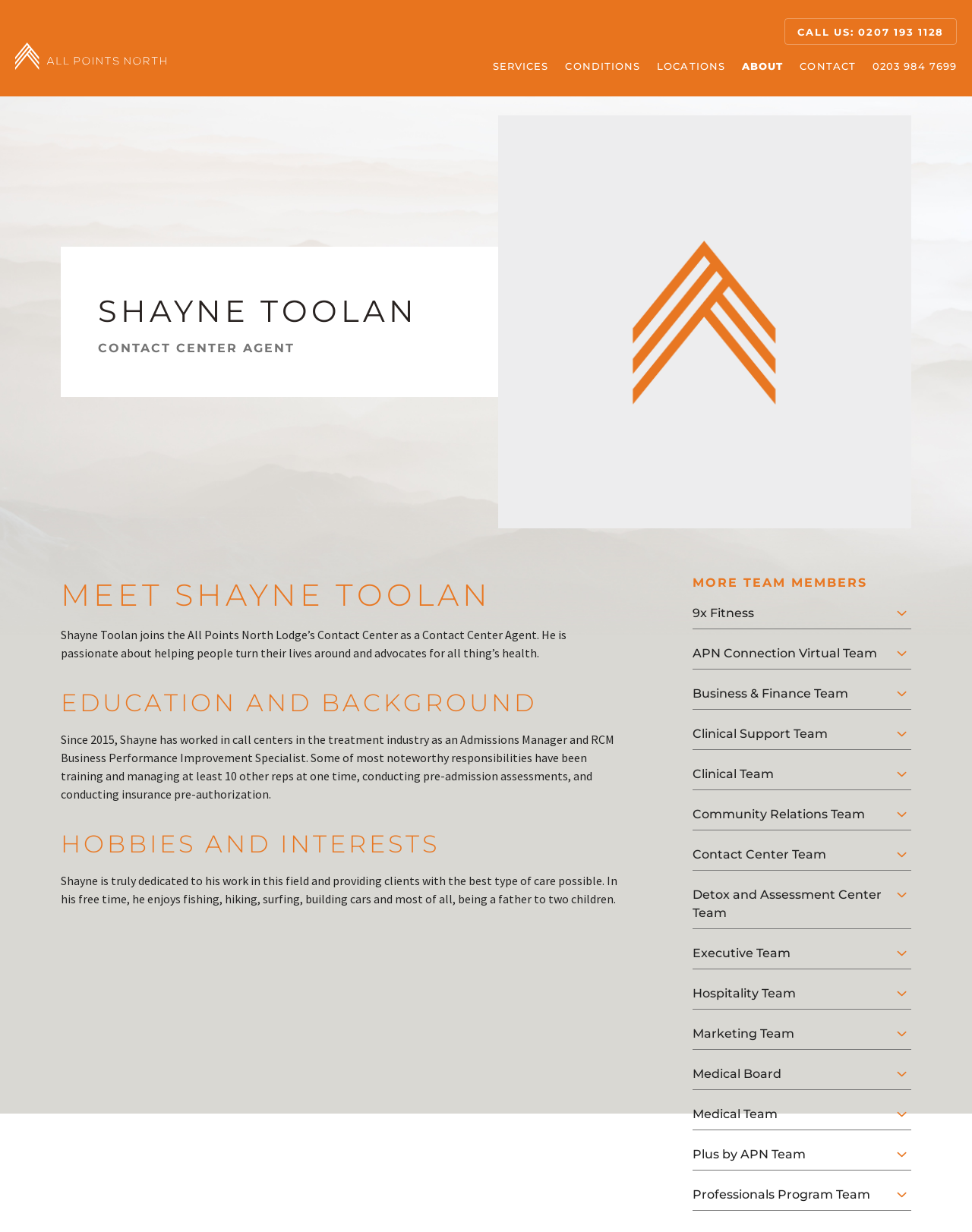Answer the following inquiry with a single word or phrase:
What is Shayne Toolan passionate about?

helping people turn their lives around